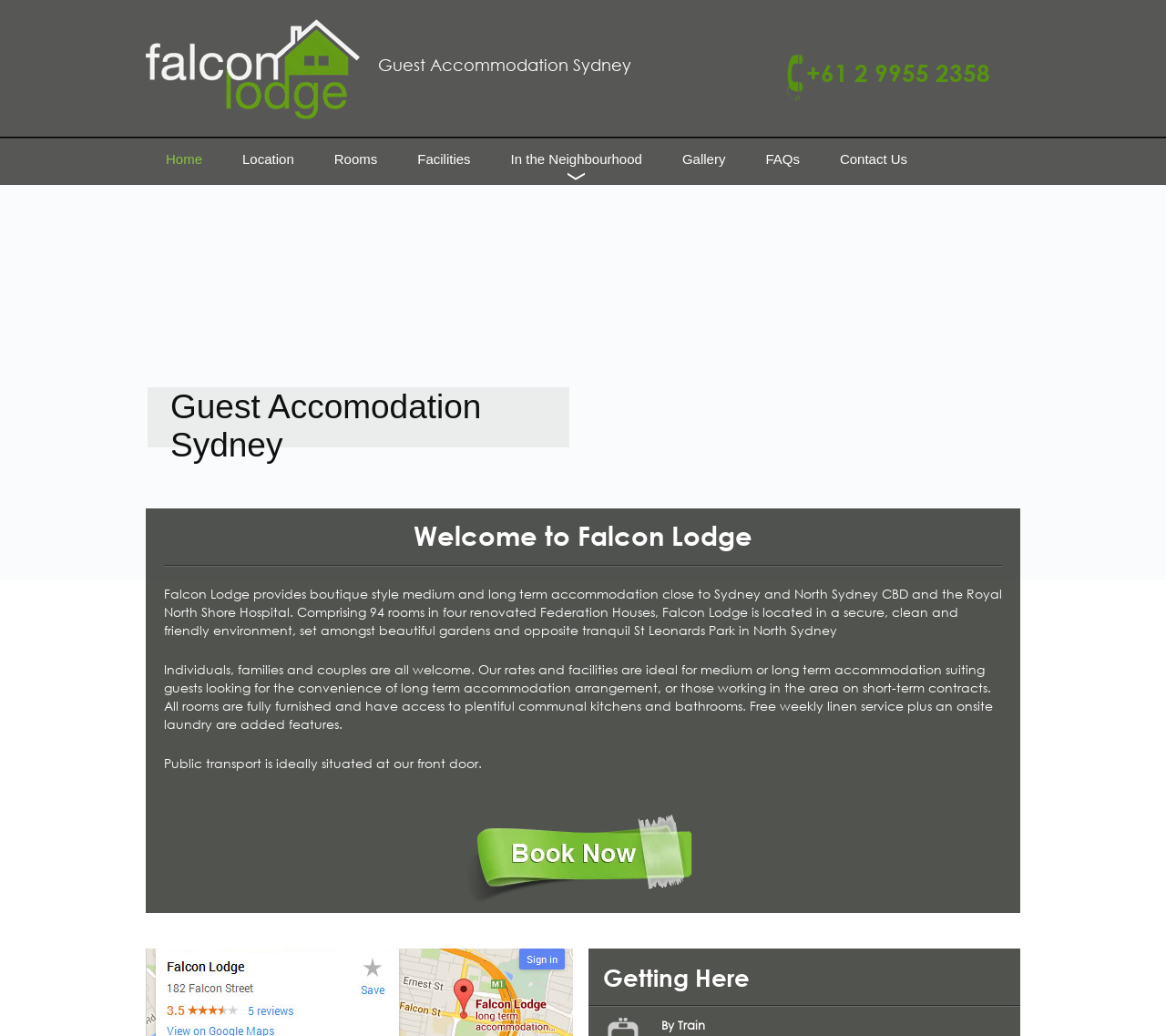Describe the entire webpage, focusing on both content and design.

The webpage is about Falcon Lodge, a budget accommodation provider offering short and long-term housing. At the top left corner, there is a logo image and a link. Below the logo, there is a heading "Guest Accommodation Sydney". On the top right side, there is a phone number "+61 2 9955 2358". 

A navigation menu is located below the logo, consisting of 8 links: "Home", "Location", "Rooms", "Facilities", "In the Neighbourhood", "Gallery", "FAQs", and "Contact Us". These links are aligned horizontally and evenly spaced.

Below the navigation menu, there is a large image that spans the entire width of the page, likely a slider or a banner. 

The main content of the webpage is divided into sections. The first section has a heading "Welcome to Falcon Lodge" and provides a brief introduction to Falcon Lodge, describing its location, facilities, and services. 

The second section describes the types of guests the lodge accommodates and the amenities provided, including fully furnished rooms, communal kitchens and bathrooms, and laundry facilities.

The third section mentions the convenience of public transport, with a link and an image below it, possibly providing more information or a map.

The last section is about "Getting Here", with a subheading "By Train", suggesting that the webpage may provide information on how to reach Falcon Lodge using public transportation.